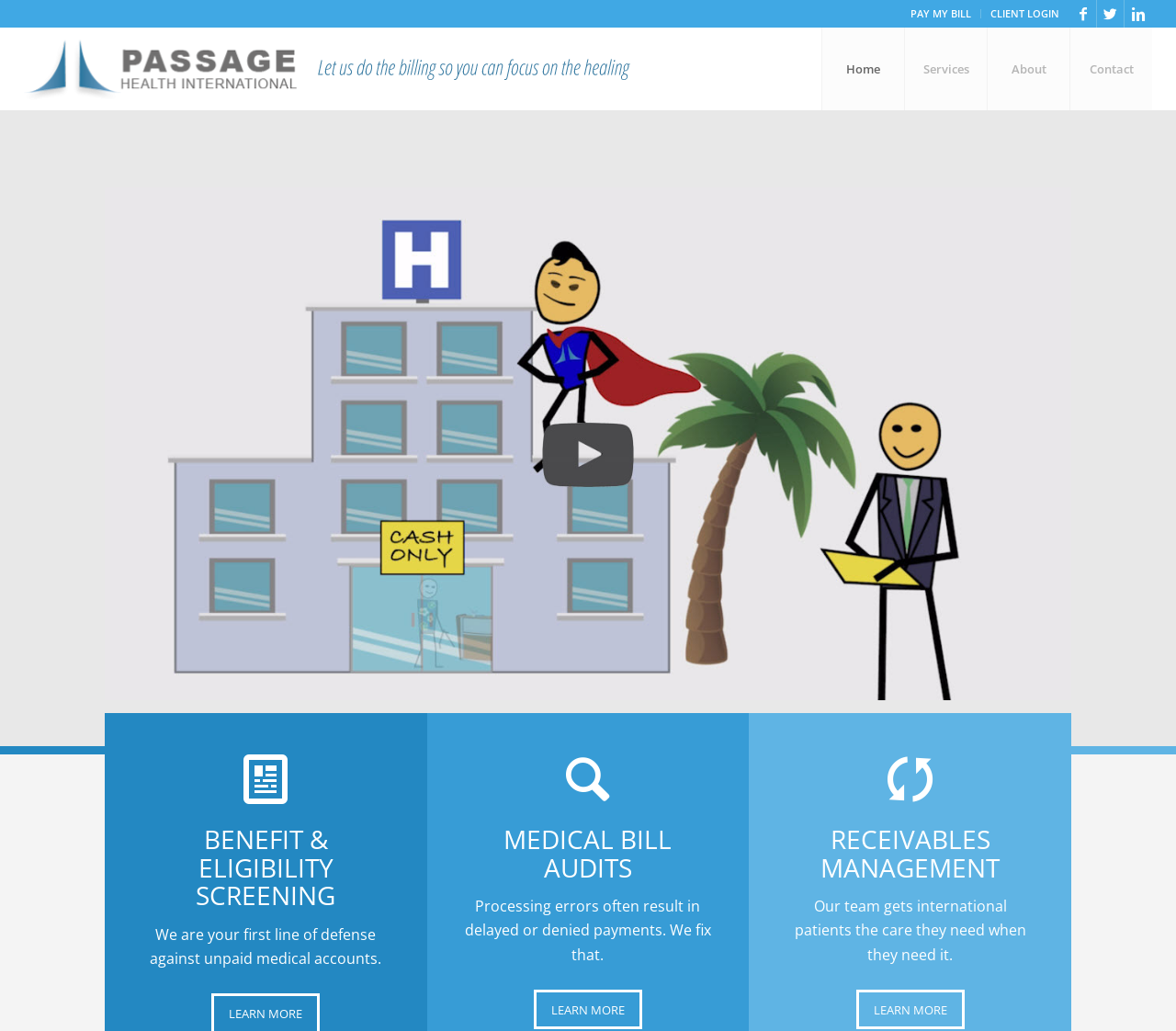Please locate the bounding box coordinates of the region I need to click to follow this instruction: "Click on the '59-710' course link".

None